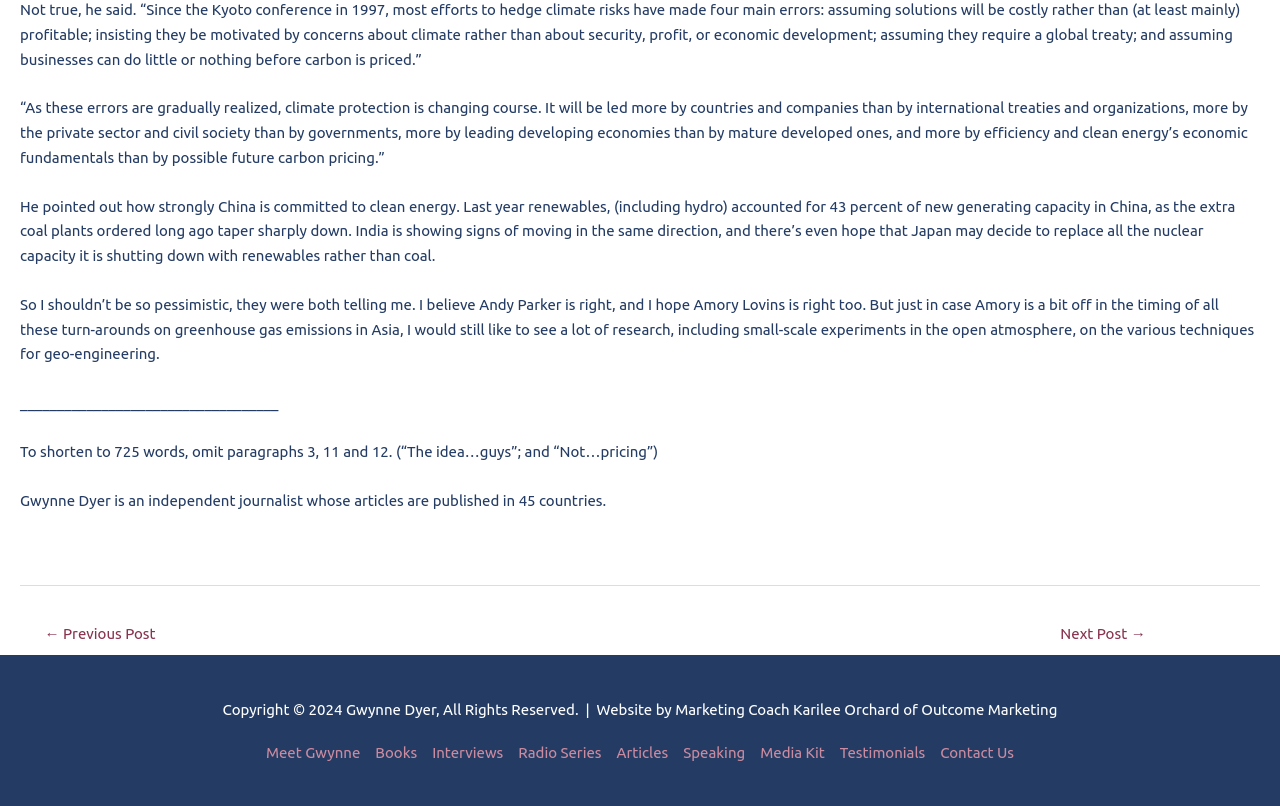Extract the bounding box coordinates for the described element: "Next Post →". The coordinates should be represented as four float numbers between 0 and 1: [left, top, right, bottom].

[0.741, 0.766, 0.983, 0.81]